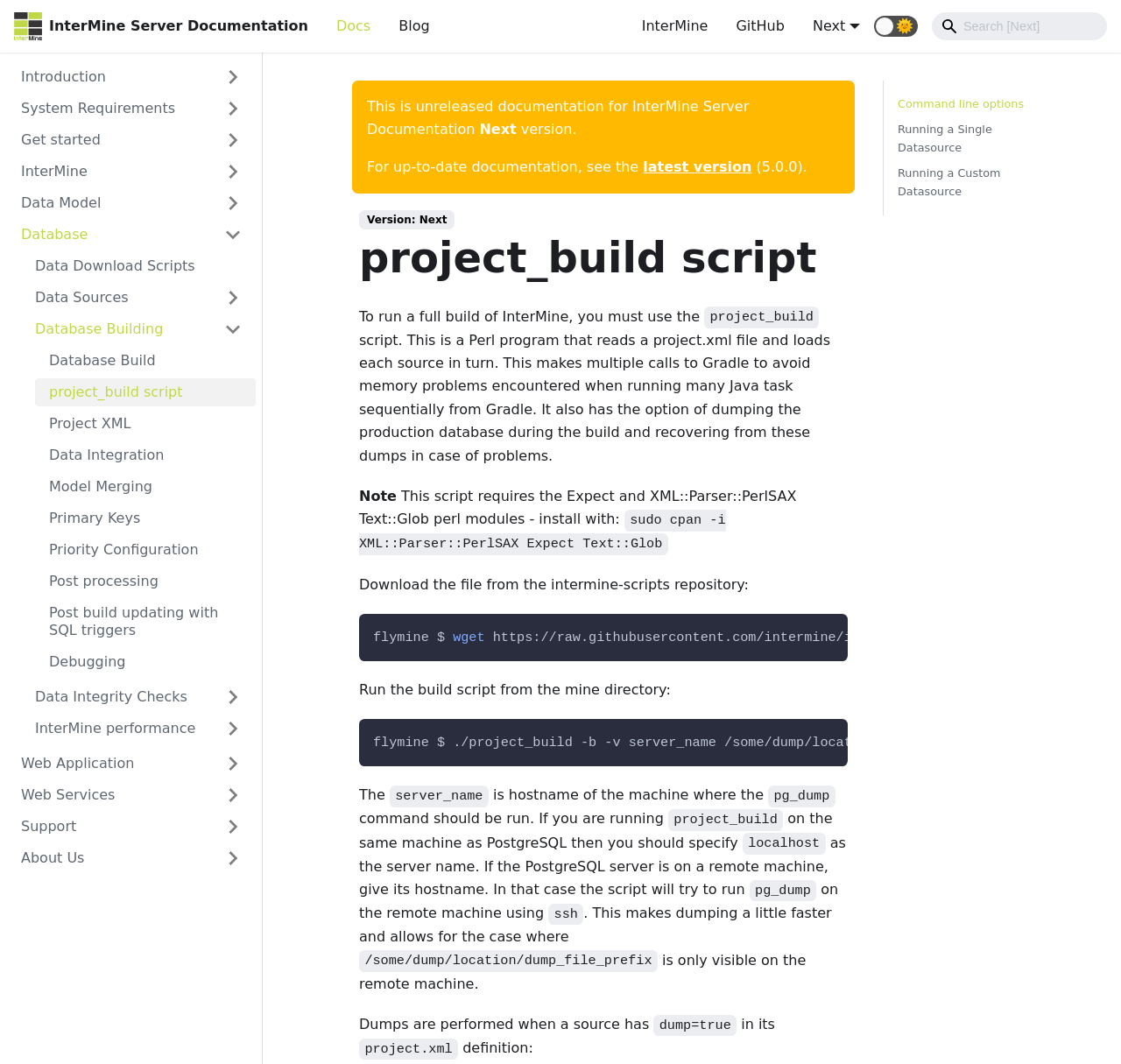Given the description "Data Sources", provide the bounding box coordinates of the corresponding UI element.

[0.044, 0.892, 0.228, 0.919]